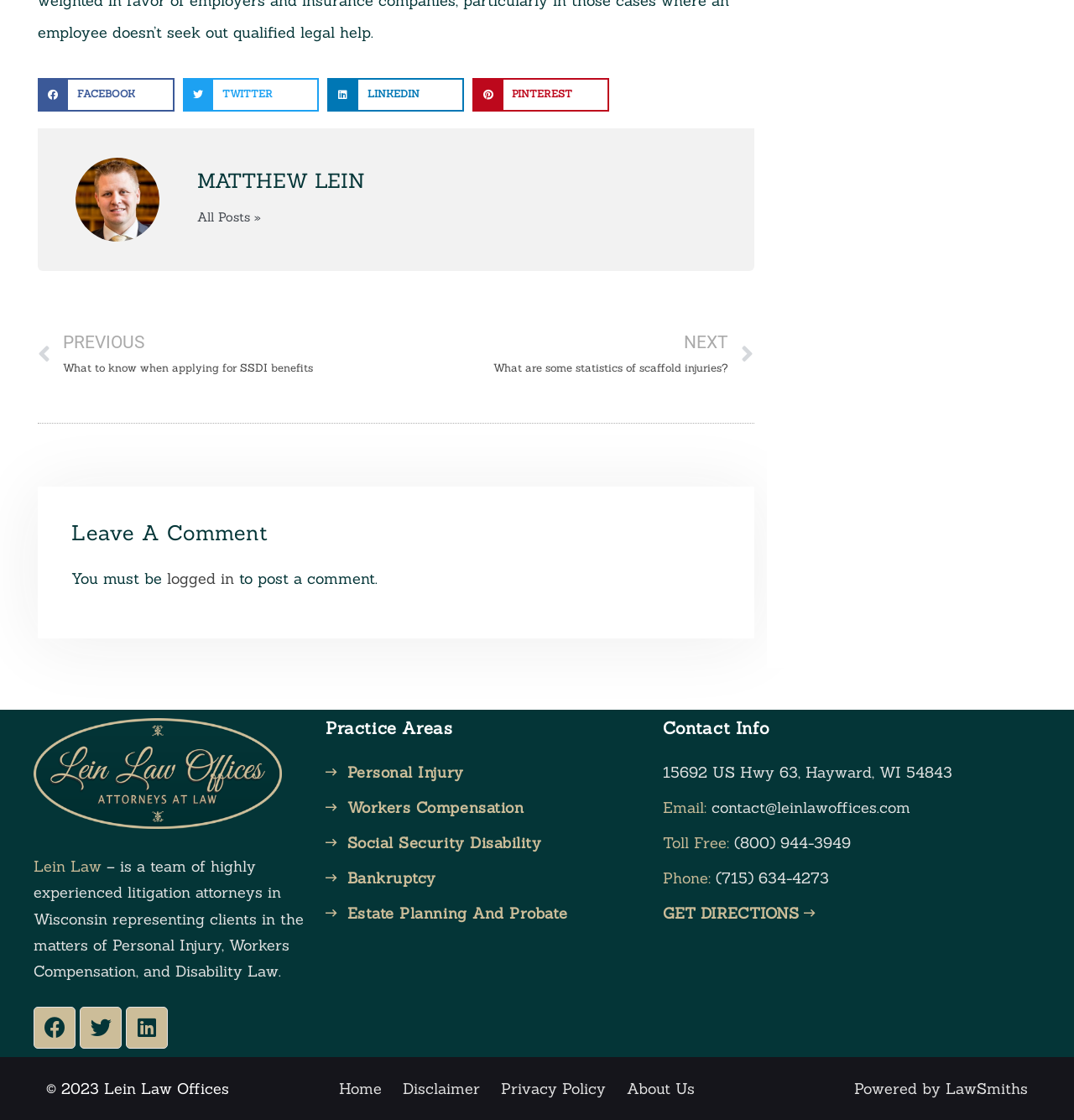Based on the visual content of the image, answer the question thoroughly: How many social media platforms are available for sharing?

I counted the number of social media buttons available for sharing, which are Facebook, Twitter, LinkedIn, and Pinterest, so there are 4 social media platforms available for sharing.